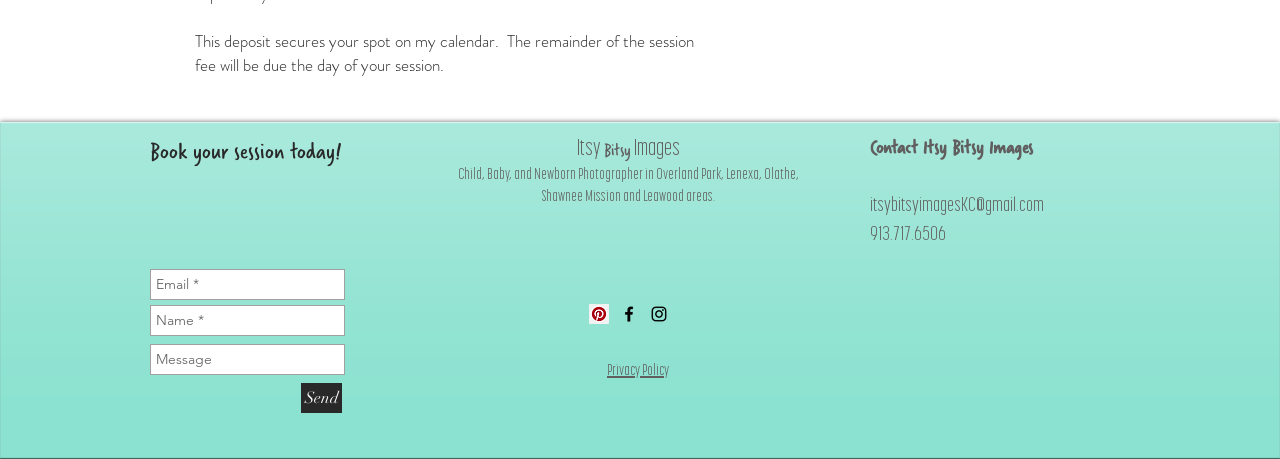Identify the bounding box coordinates for the region to click in order to carry out this instruction: "Click Send". Provide the coordinates using four float numbers between 0 and 1, formatted as [left, top, right, bottom].

[0.235, 0.834, 0.267, 0.899]